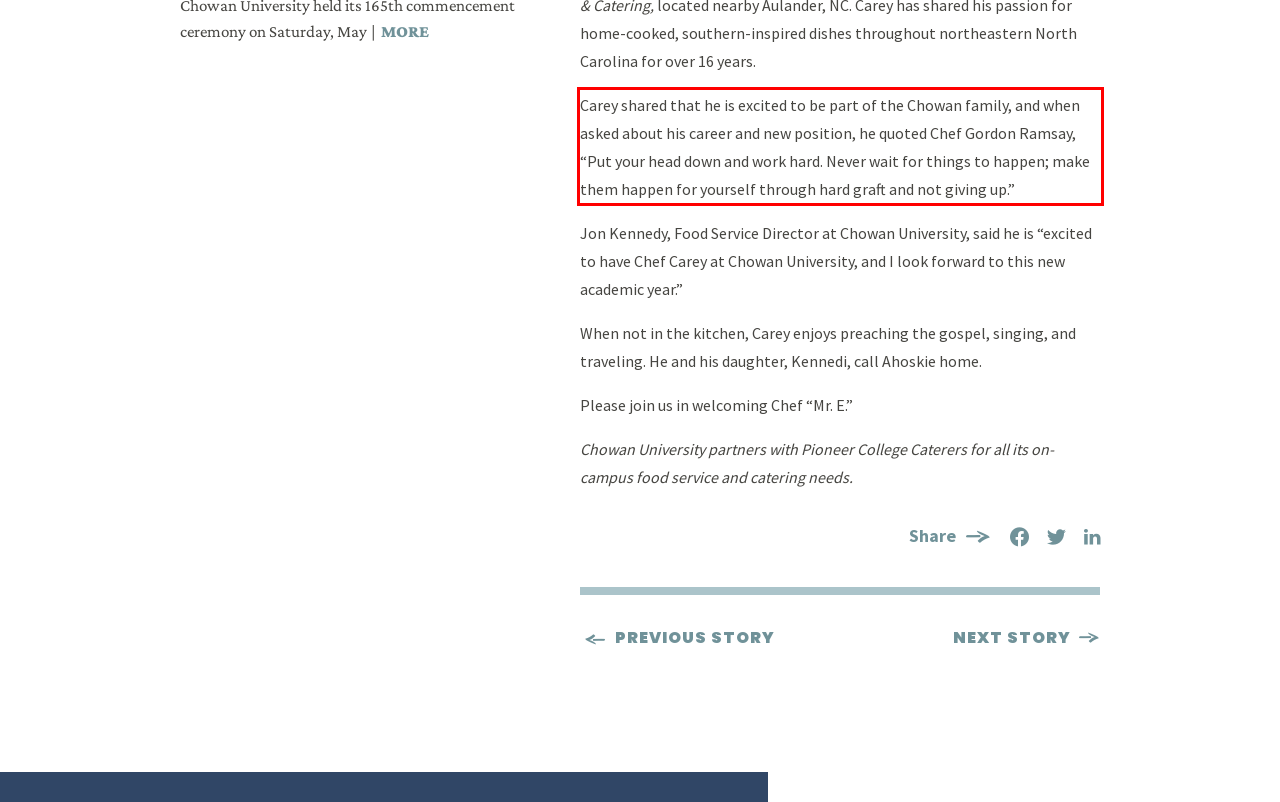You have a screenshot with a red rectangle around a UI element. Recognize and extract the text within this red bounding box using OCR.

Carey shared that he is excited to be part of the Chowan family, and when asked about his career and new position, he quoted Chef Gordon Ramsay, “Put your head down and work hard. Never wait for things to happen; make them happen for yourself through hard graft and not giving up.”